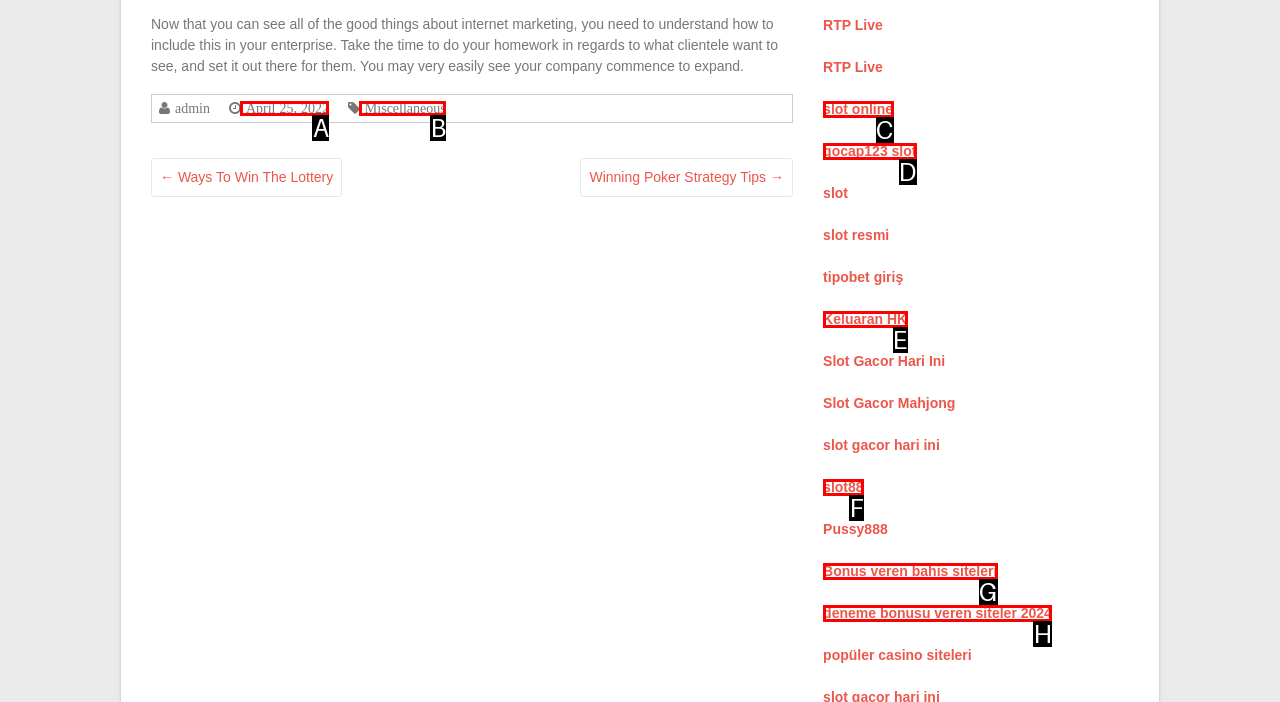Identify the HTML element that corresponds to the description: gocap123 slot Provide the letter of the matching option directly from the choices.

D